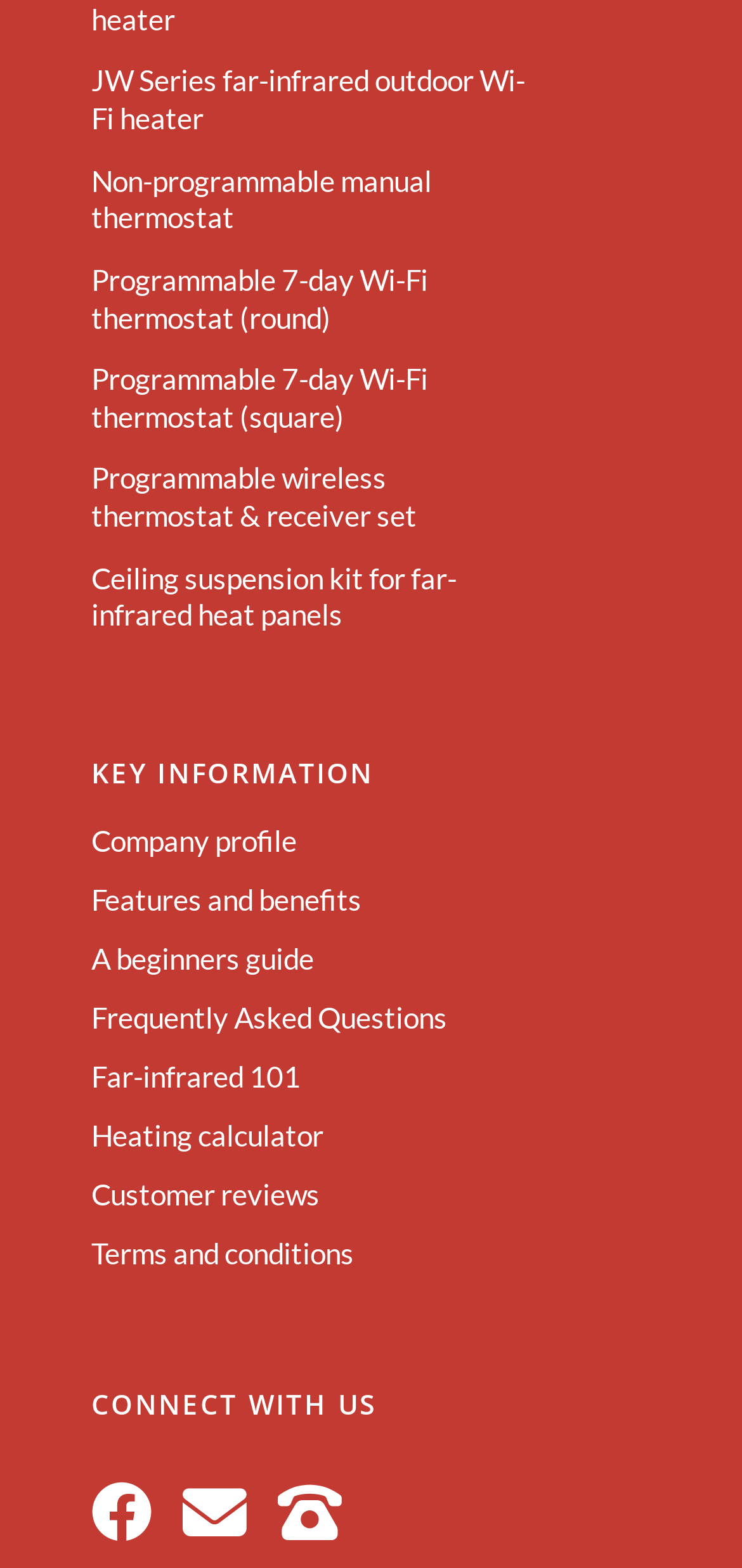Highlight the bounding box coordinates of the region I should click on to meet the following instruction: "Read customer reviews".

[0.123, 0.743, 0.795, 0.78]